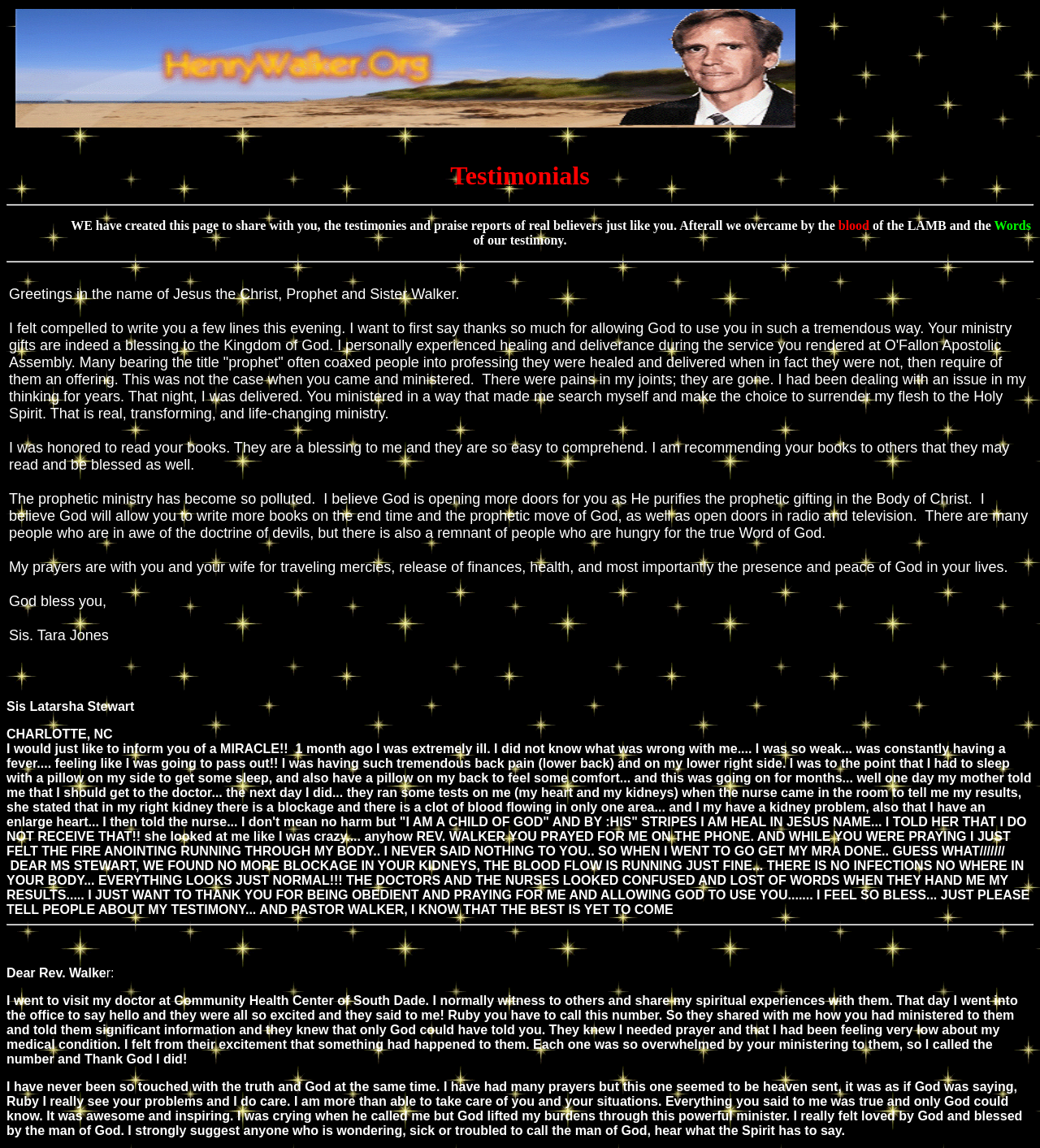What is the common thread among the testimonials?
Based on the content of the image, thoroughly explain and answer the question.

After reading through the testimonials, it is clear that the common thread among them is the individuals' faith in God and their belief in the power of prayer and spiritual guidance.